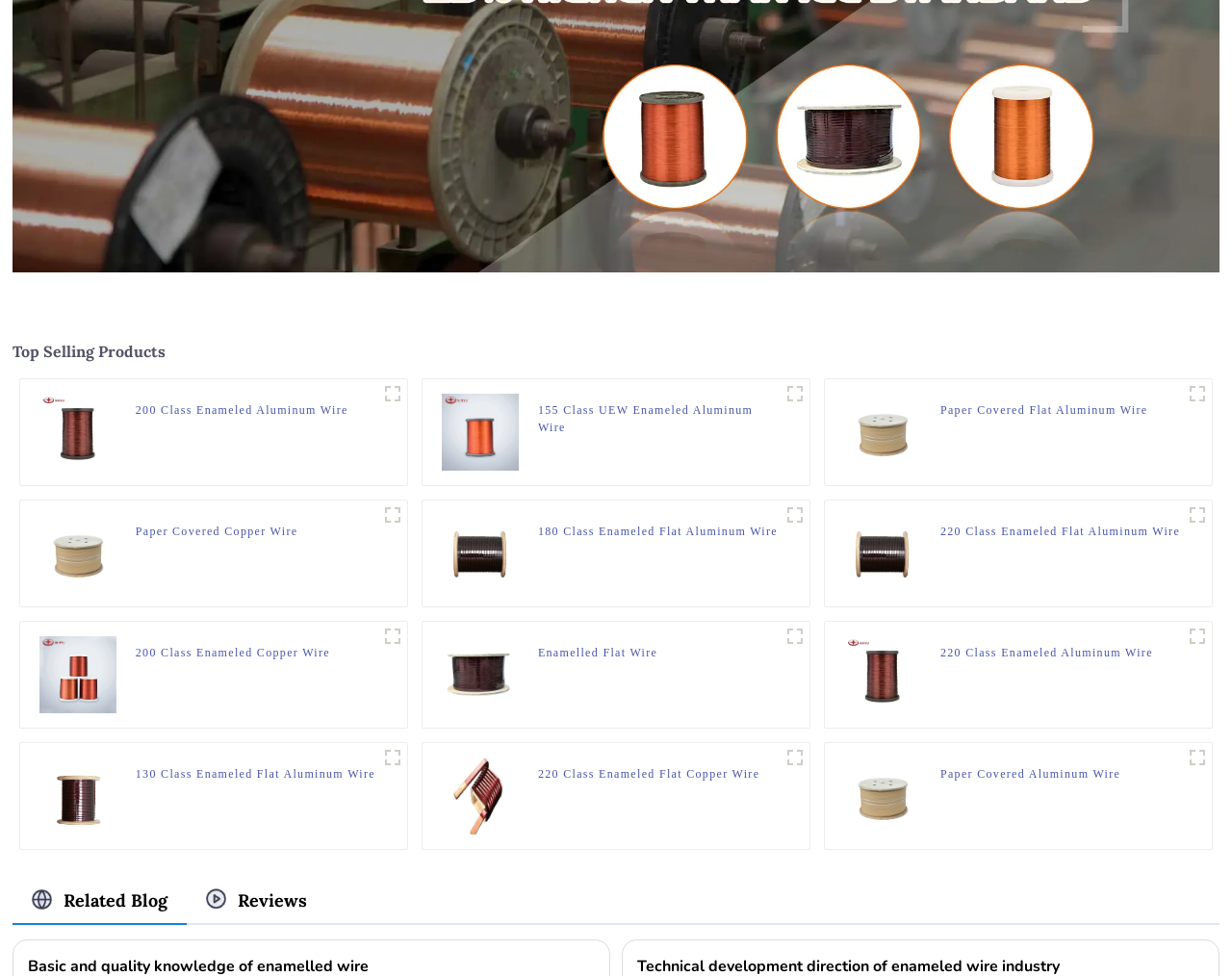Determine the coordinates of the bounding box for the clickable area needed to execute this instruction: "Click on 'Enamelled Flat Wire'".

[0.01, 0.042, 0.99, 0.061]